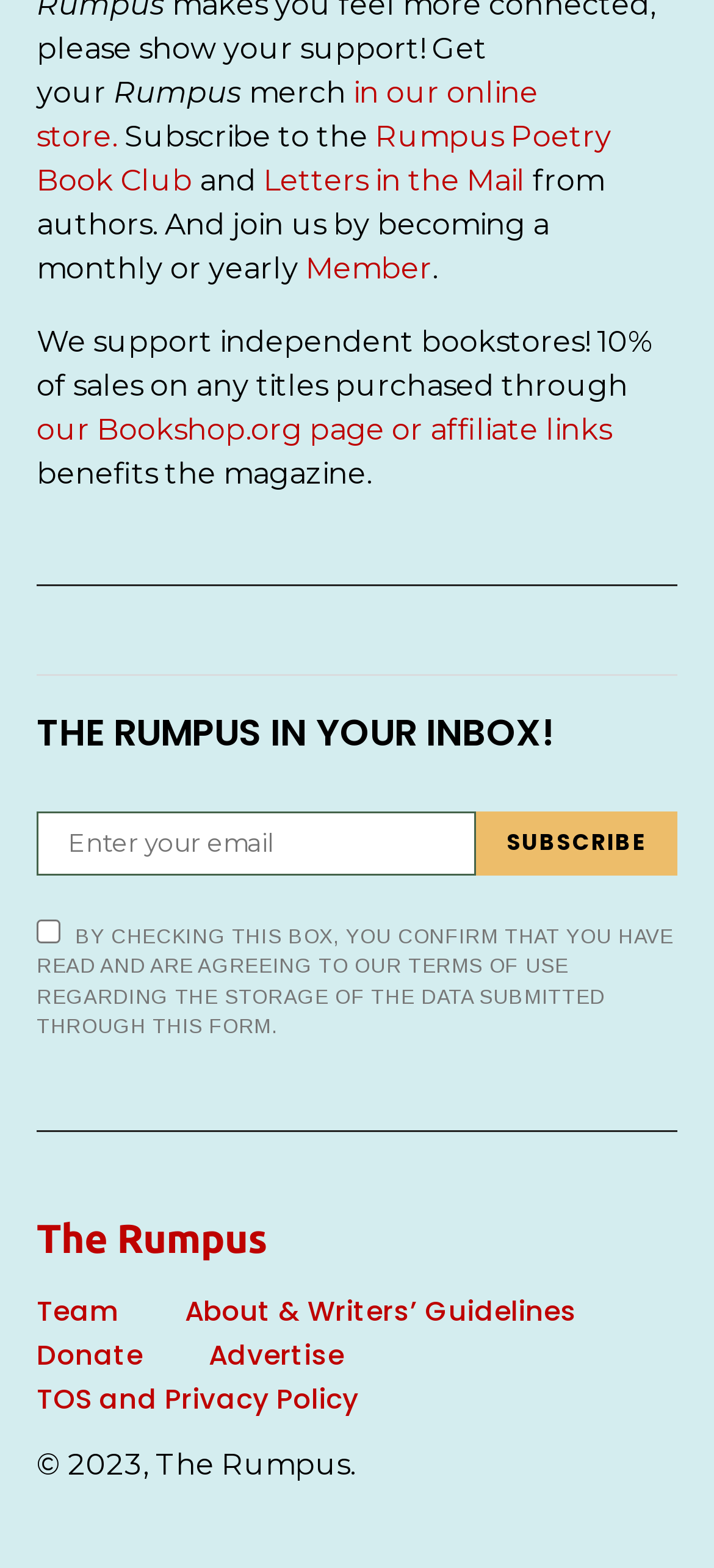What is the name of the online store?
Carefully examine the image and provide a detailed answer to the question.

The name of the online store can be found in the top section of the webpage, where it says 'Rumpus merch'.